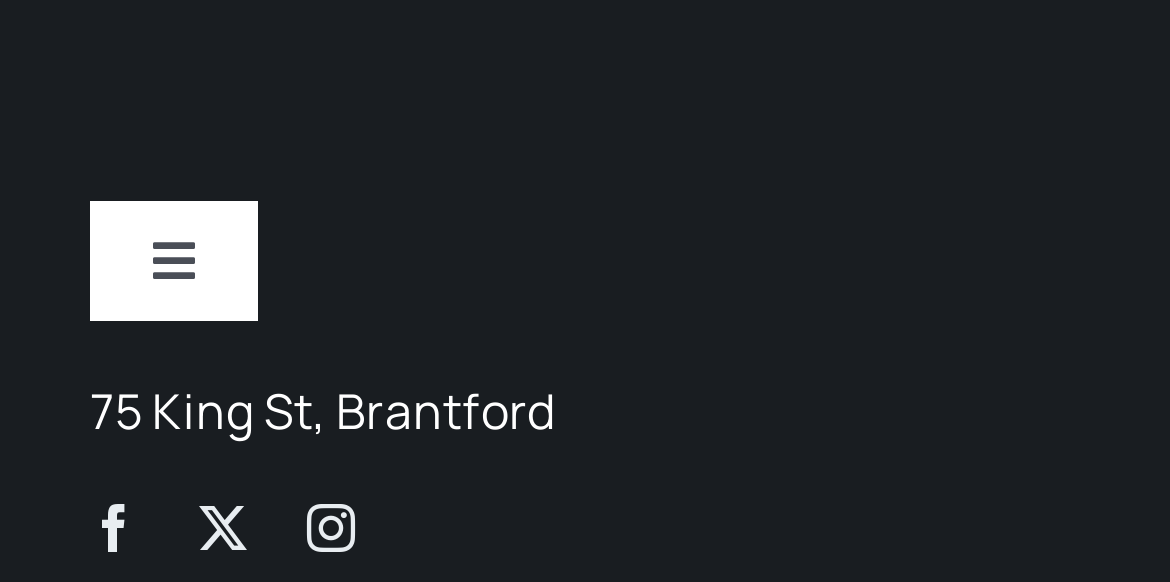Provide a short answer to the following question with just one word or phrase: How many social media links are available?

3